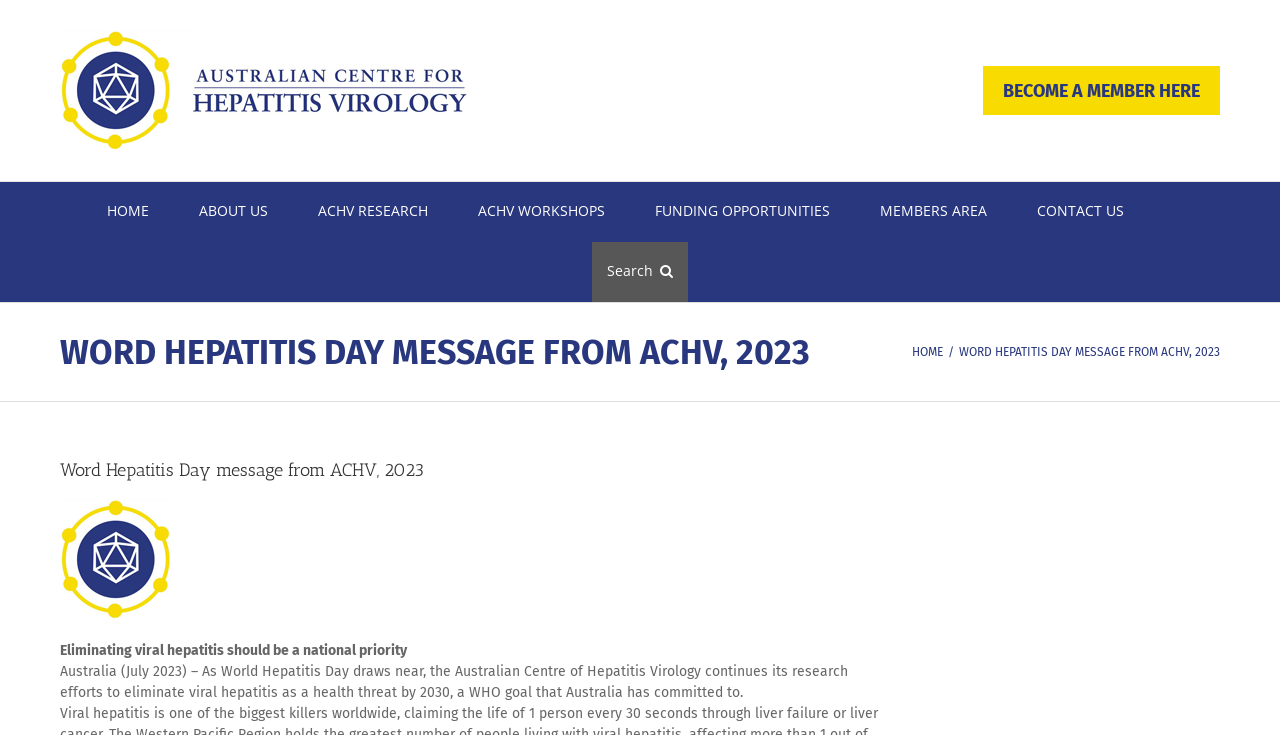Respond to the question below with a single word or phrase: What is the main menu item after 'HOME'?

ABOUT US